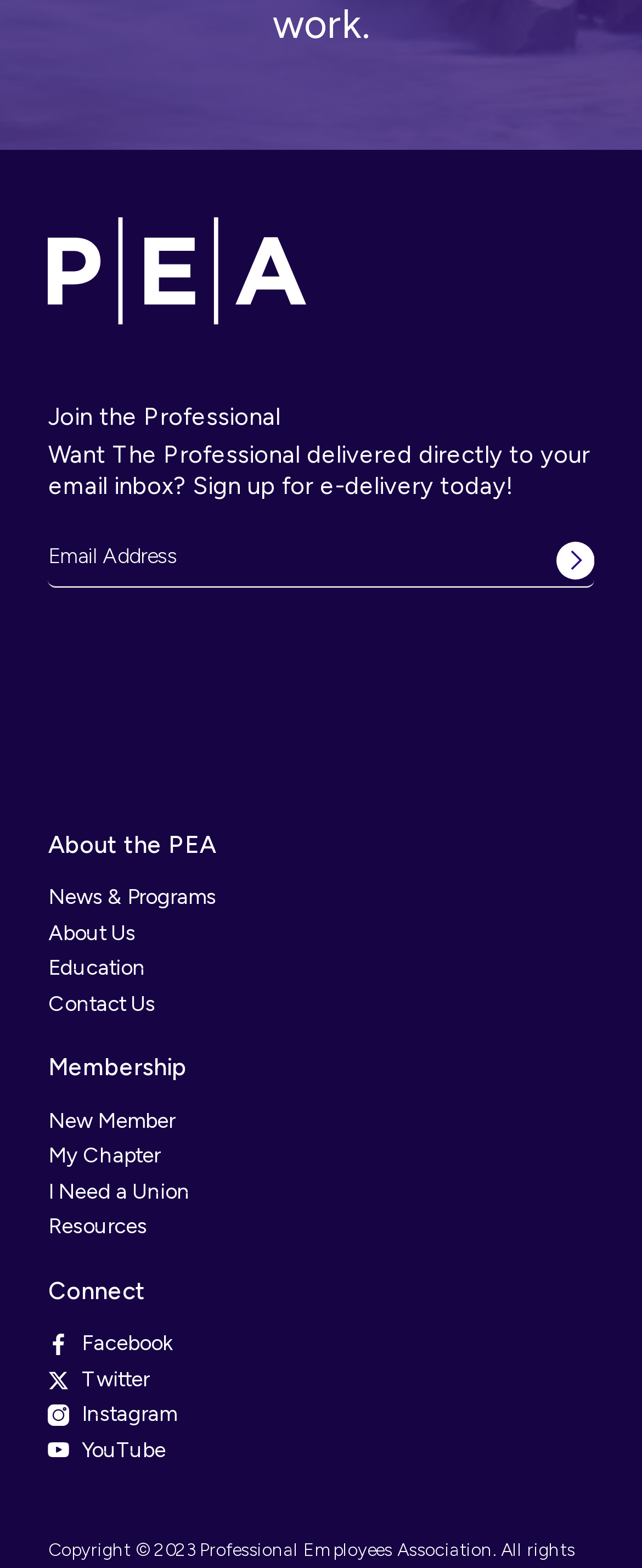Give a succinct answer to this question in a single word or phrase: 
What is the purpose of the email address textbox?

To sign up for e-delivery